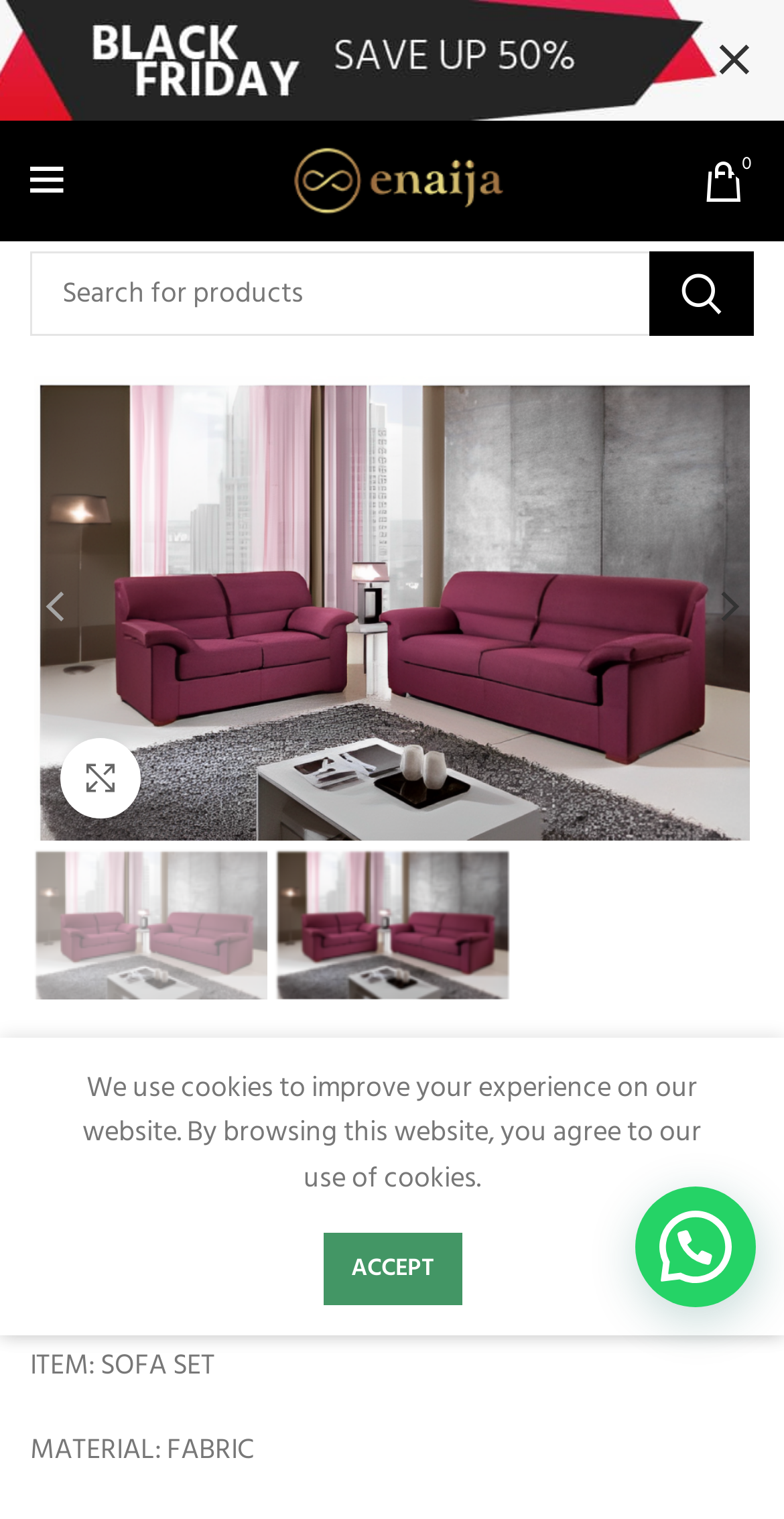Describe every aspect of the webpage comprehensively.

This webpage is about a product, specifically a Clement 2 Piece Sofa Set in Magenta, sold by ENAIJA STORE. At the top left corner, there is a link to open a mobile menu. Next to it, there is a search bar with a textbox and a search button. Below the search bar, there is a large image of the sofa set, with a link to enlarge the image. 

On the right side of the image, there are several smaller images of the sofa set from different angles. Below the images, there is a breadcrumb navigation menu showing the product's category path: Home > Household > Living Room > Sofas. There are also links to previous and next products.

The product's title, "Clement 2 Piece Sofa Set In Magenta", is displayed prominently in a heading. Below the title, the price of the sofa set, ₦680,000.00, is shown. The product's details, including "ITEM: SOFA SET", "MATERIAL: FABRIC", and "COLOUR: MAGENTA", are listed below the price.

At the top right corner, there is a link to close a header banner, and a link to a header banner. At the bottom of the page, there is a cookie policy notification with an "ACCEPT" button. There are also links to shop, wishlist, cart, and account at the bottom of the page.